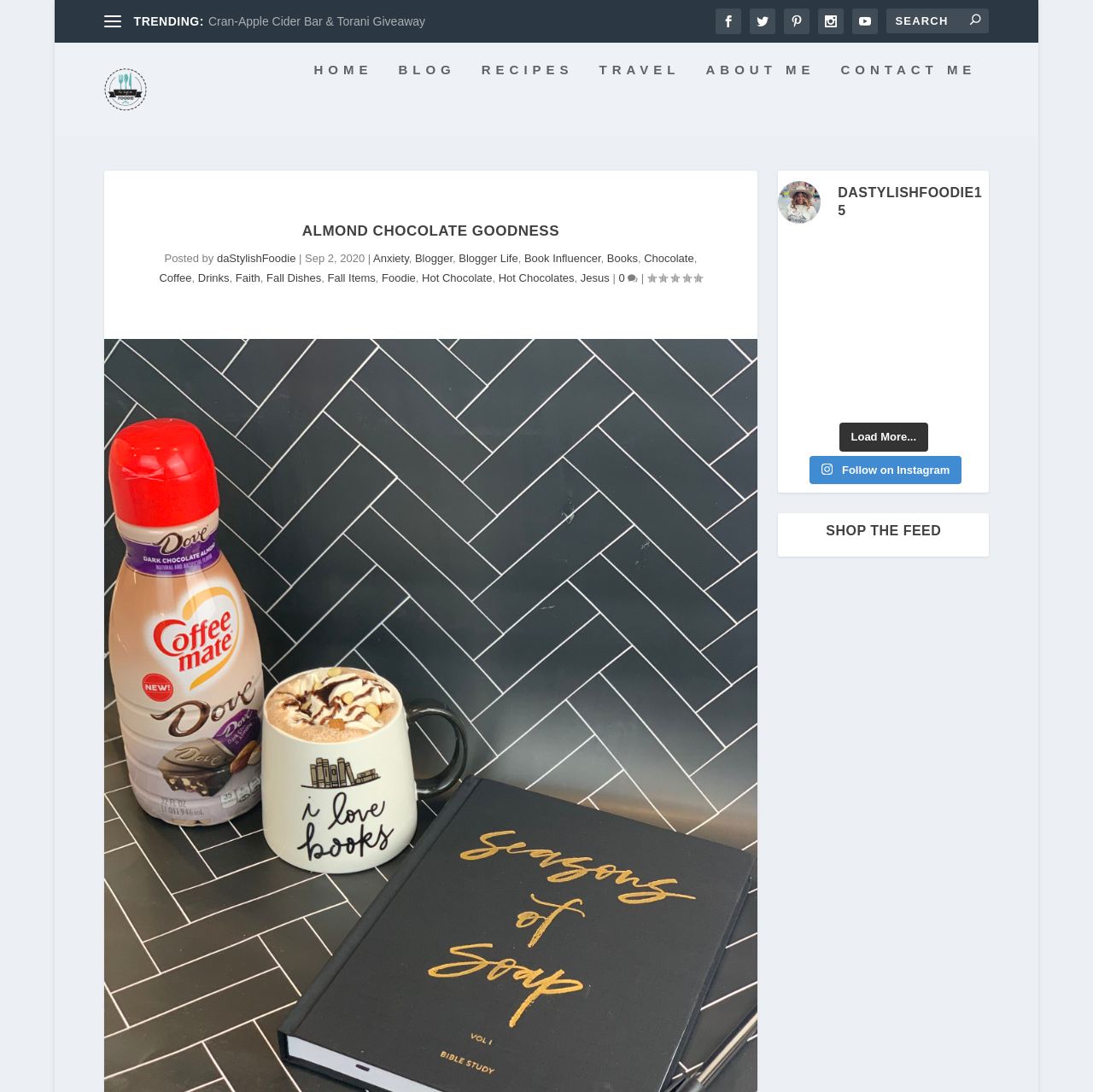Kindly determine the bounding box coordinates for the clickable area to achieve the given instruction: "Read the latest blog post".

[0.712, 0.26, 0.754, 0.283]